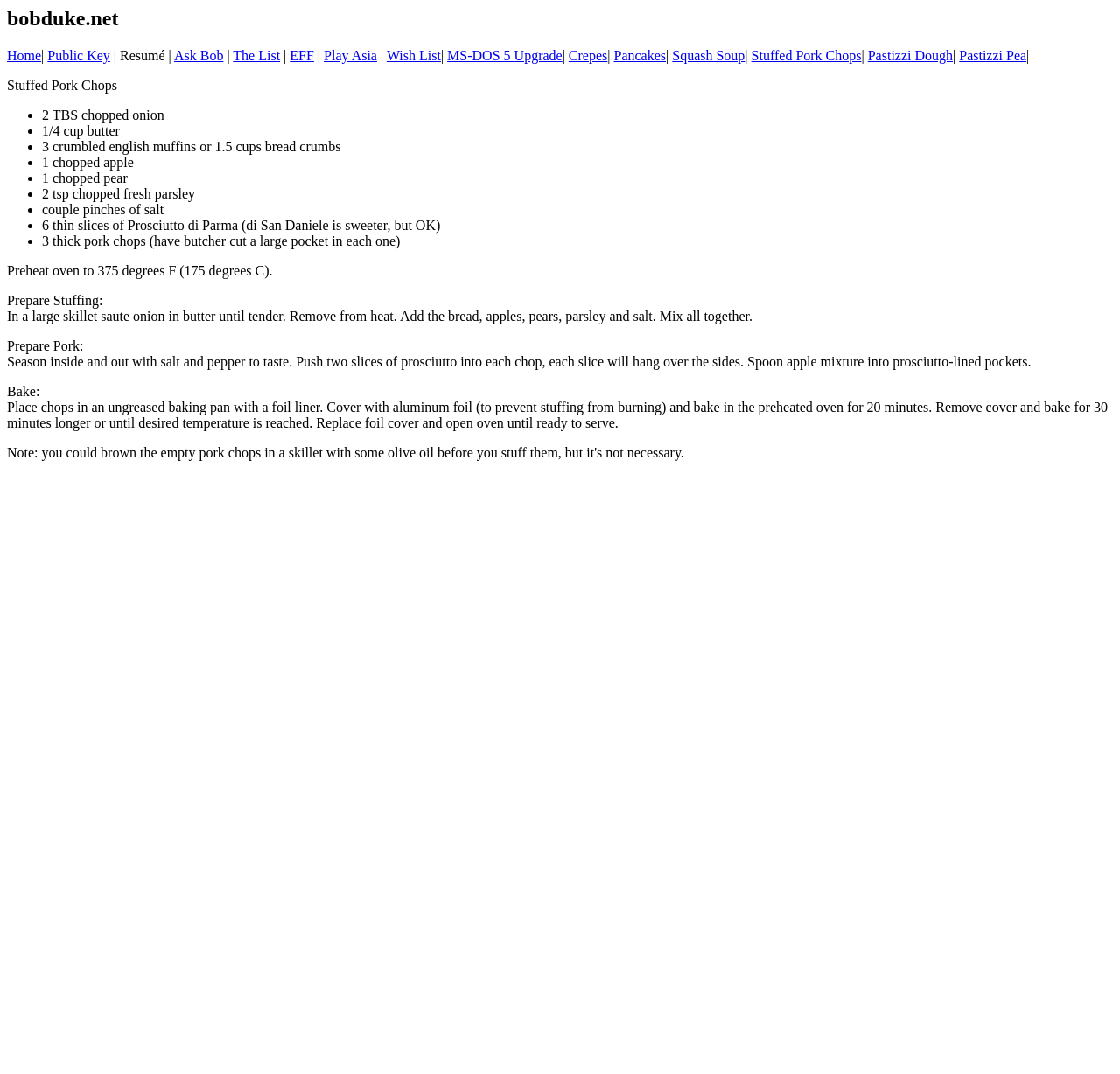What is the temperature for baking the pork chops?
Could you answer the question in a detailed manner, providing as much information as possible?

The temperature for baking the pork chops is 375 degrees F, as mentioned in the 'Bake' section of the recipe on the webpage.